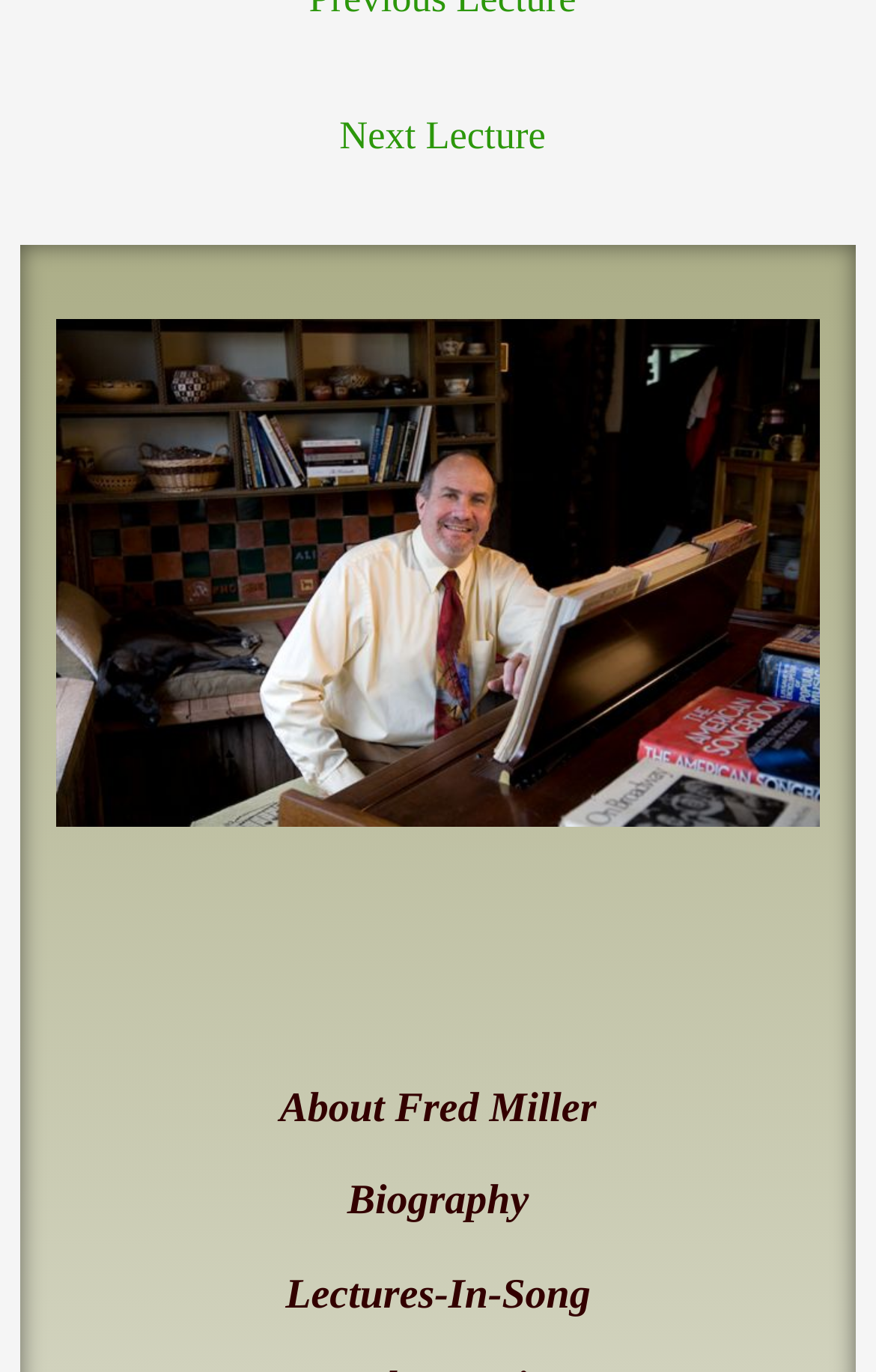Determine the bounding box coordinates of the UI element that matches the following description: "Deny". The coordinates should be four float numbers between 0 and 1 in the format [left, top, right, bottom].

None